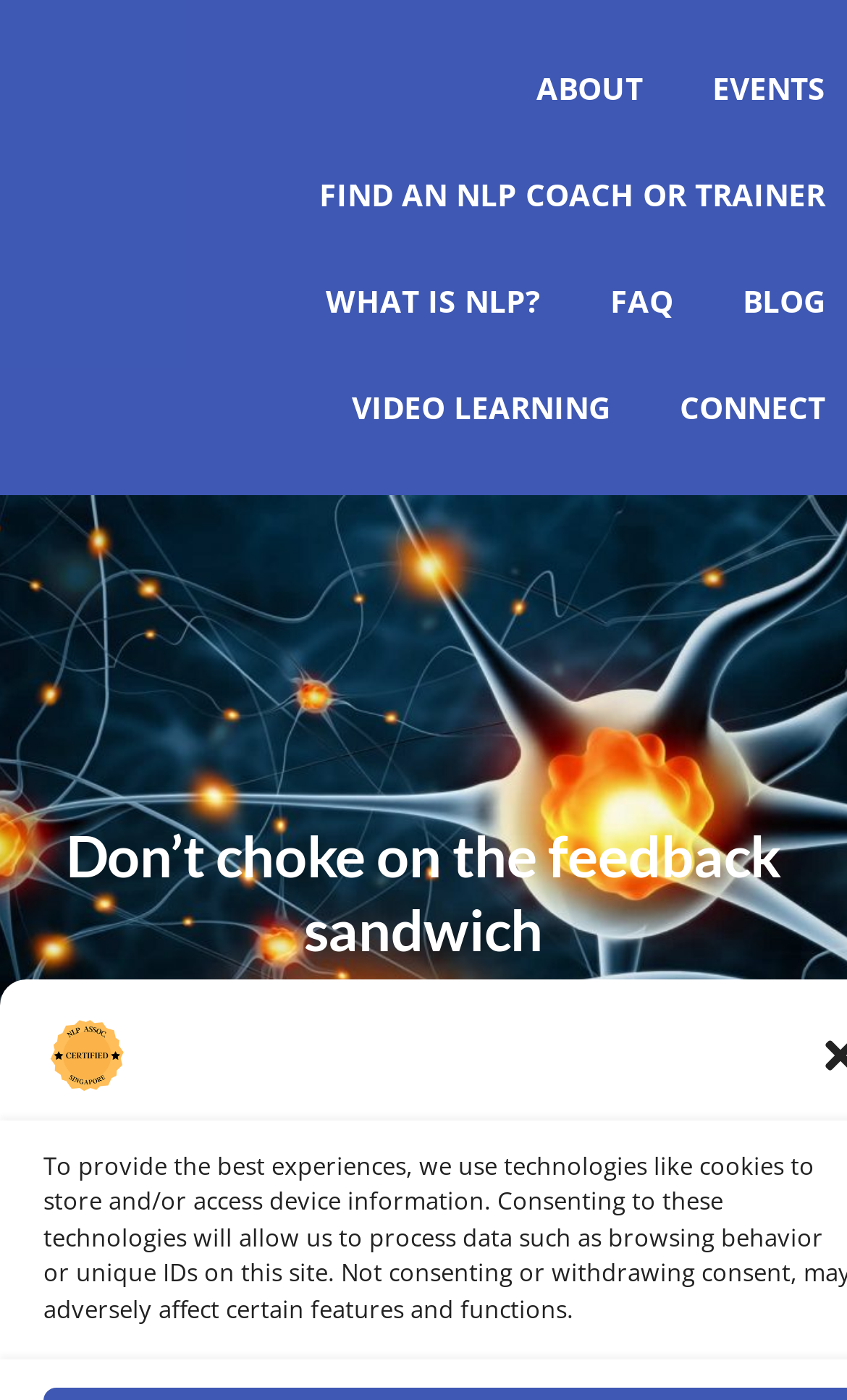Based on the element description alt="NLP Assoc.", identify the bounding box of the UI element in the given webpage screenshot. The coordinates should be in the format (top-left x, top-left y, bottom-right x, bottom-right y) and must be between 0 and 1.

[0.051, 0.724, 0.154, 0.755]